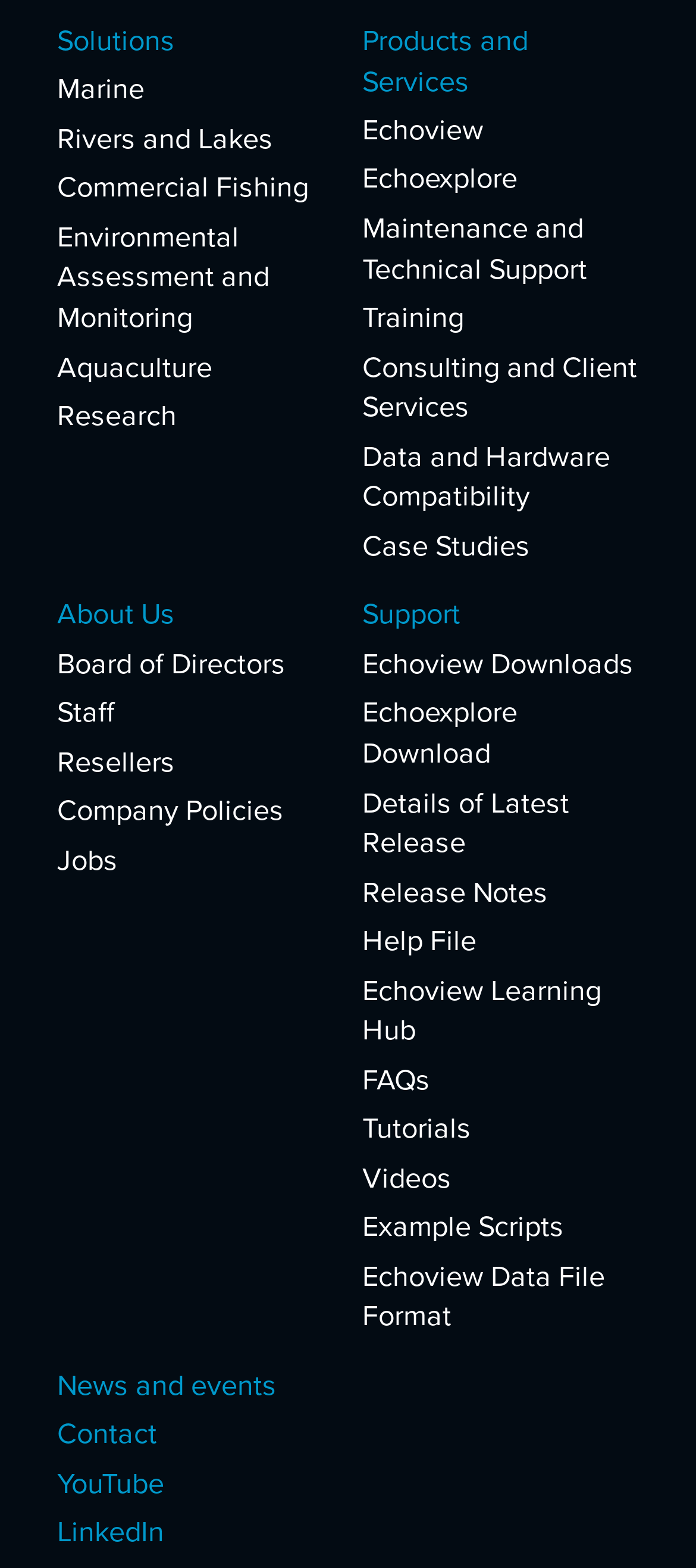Identify the bounding box of the UI element that matches this description: "Research".

[0.082, 0.253, 0.479, 0.279]